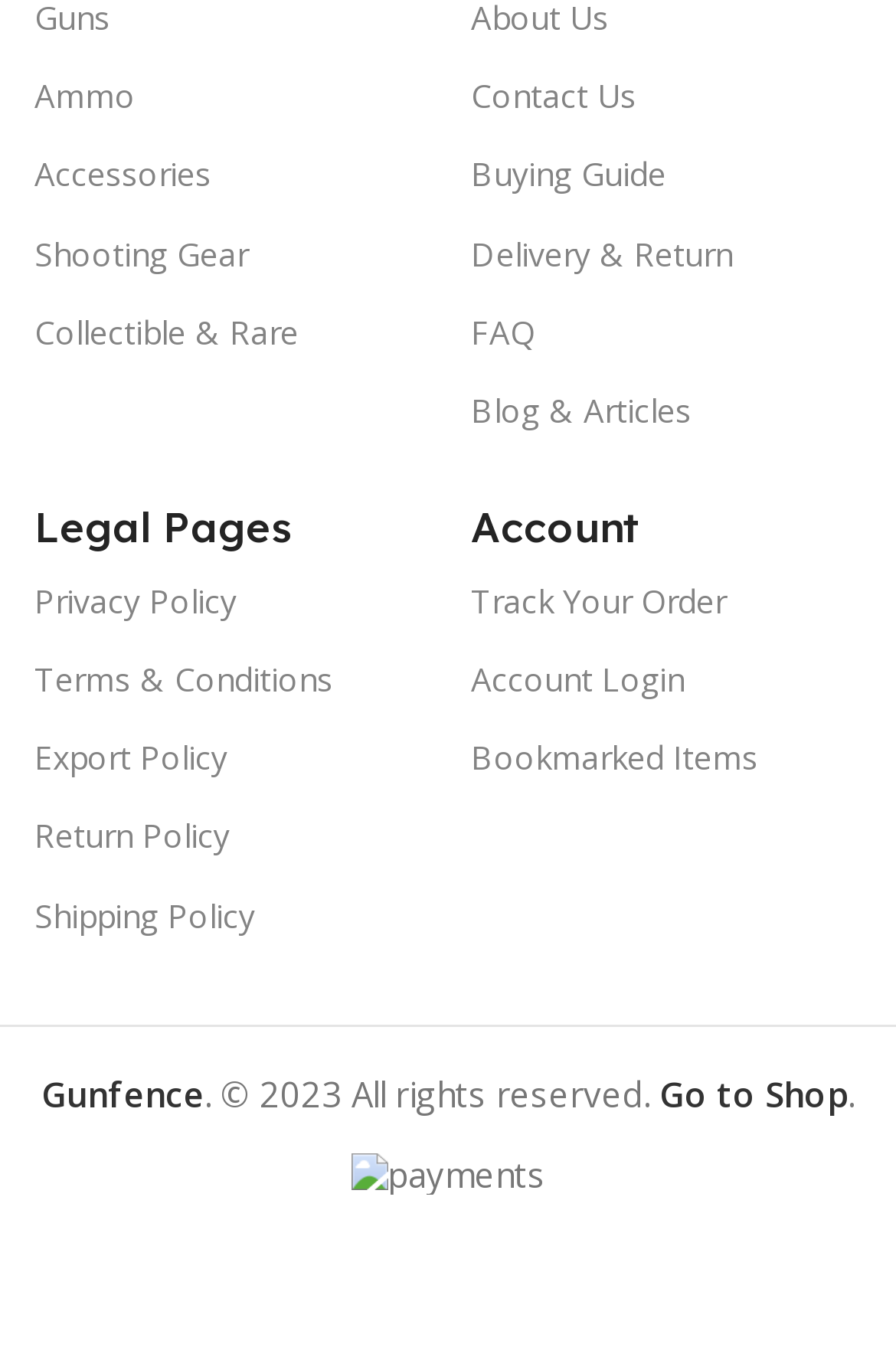What are the main categories of products?
Using the image, provide a concise answer in one word or a short phrase.

Ammo, Accessories, Shooting Gear